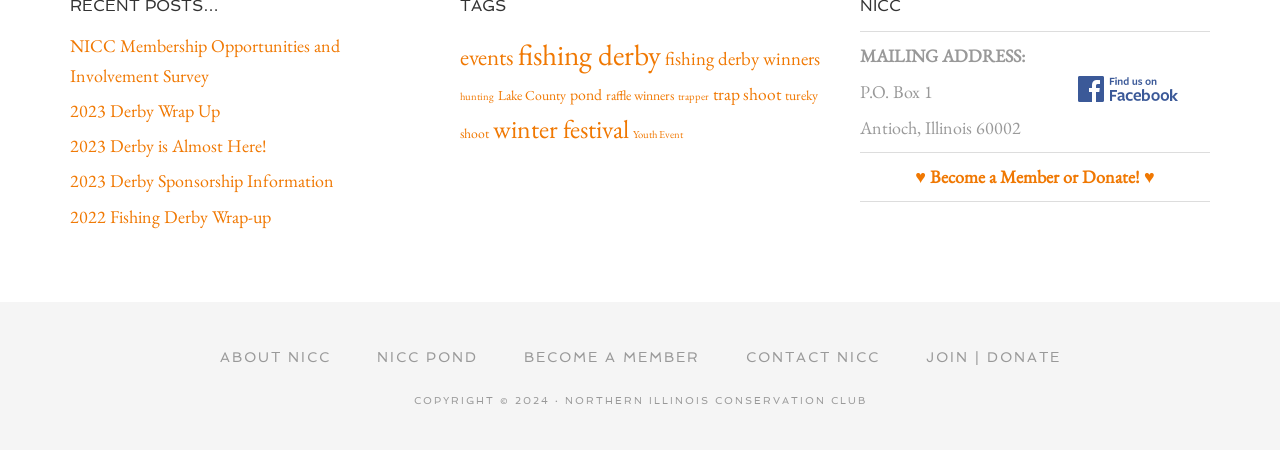Find the bounding box coordinates of the clickable area required to complete the following action: "View 2023 Derby Wrap Up".

[0.055, 0.22, 0.172, 0.271]